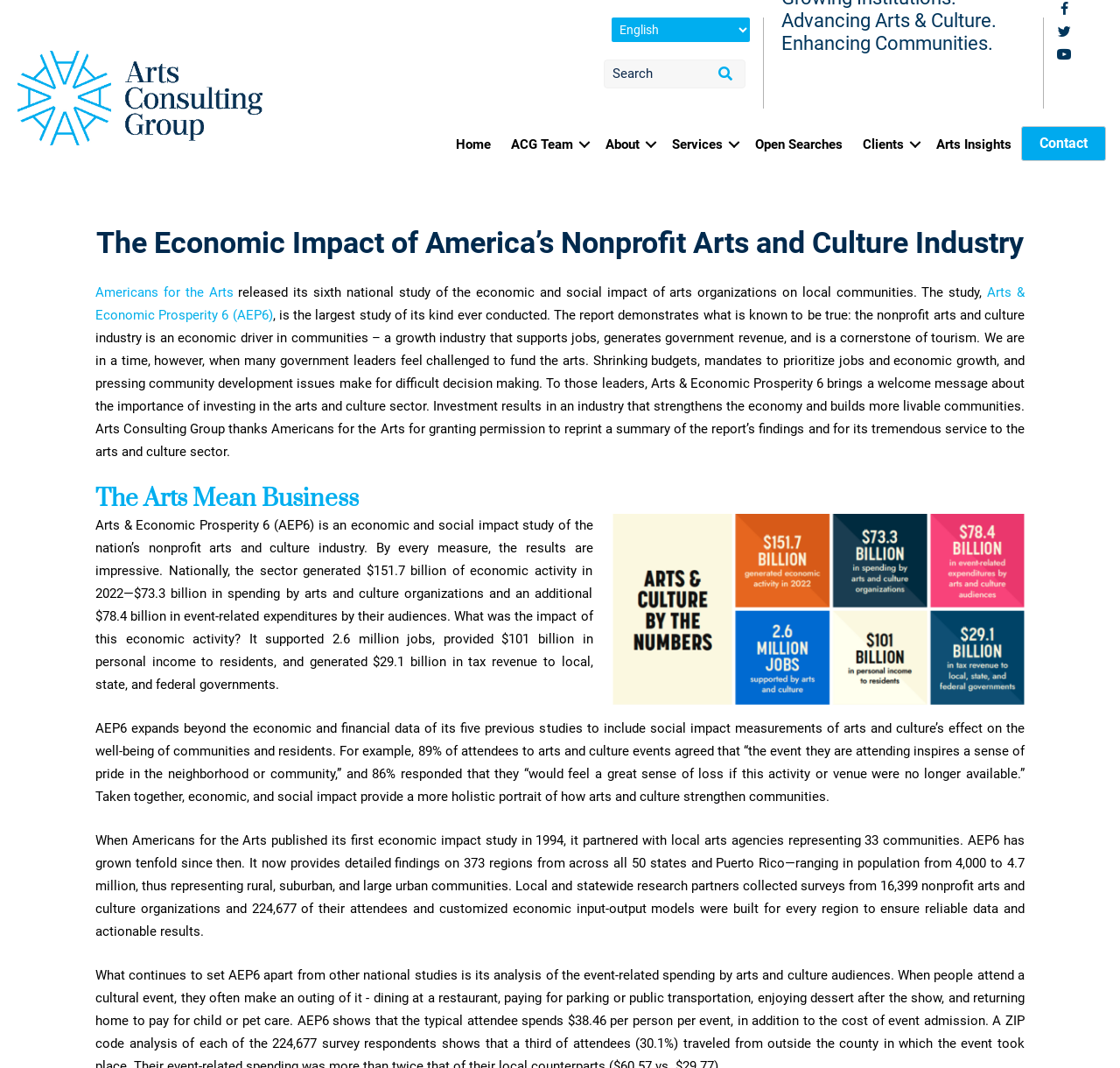Please answer the following question using a single word or phrase: 
What is the total economic activity generated by the arts and culture industry in 2022?

$151.7 billion